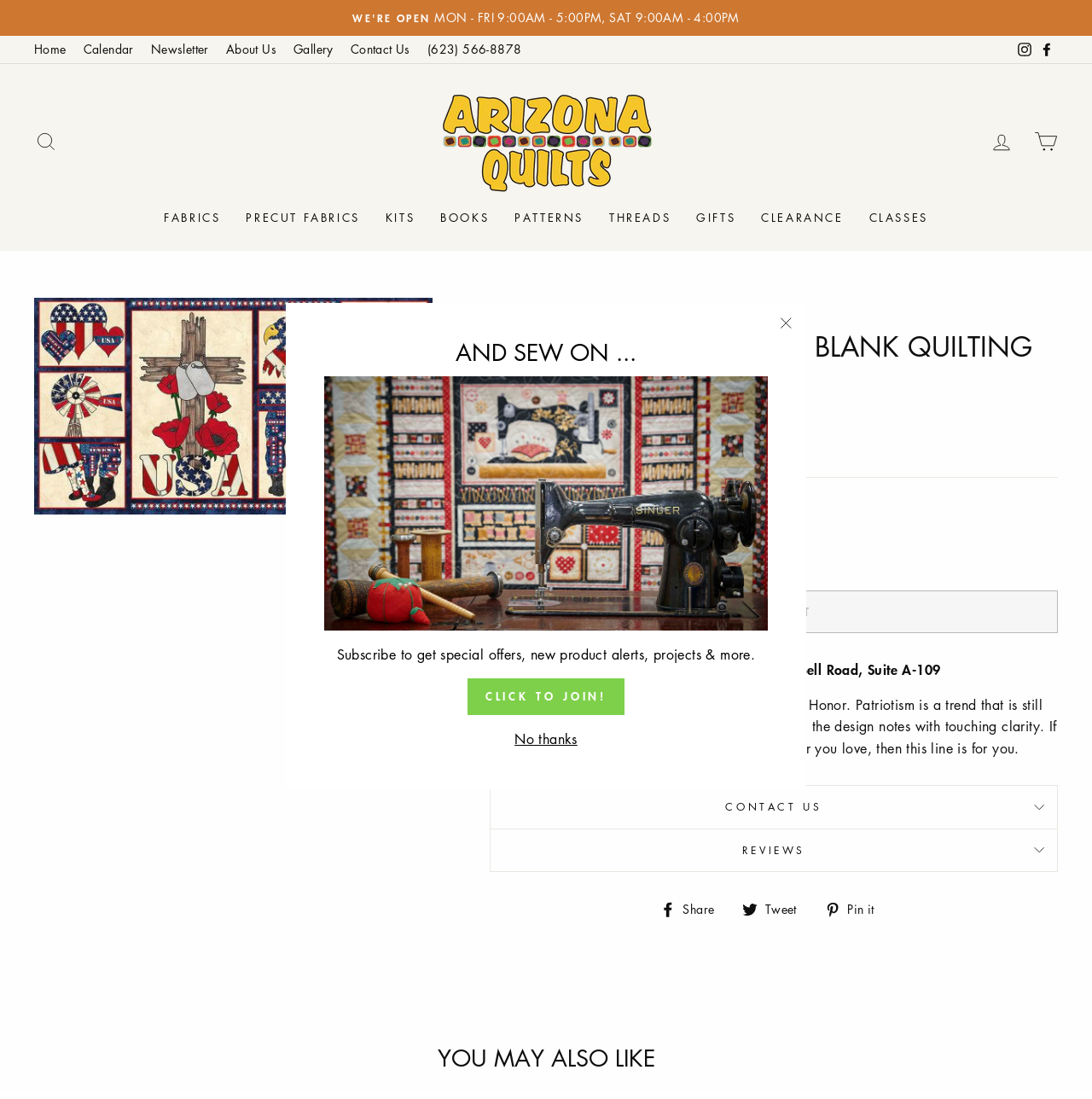Using the webpage screenshot, find the UI element described by Pin it Pin on Pinterest. Provide the bounding box coordinates in the format (top-left x, top-left y, bottom-right x, bottom-right y), ensuring all values are floating point numbers between 0 and 1.

[0.755, 0.816, 0.812, 0.836]